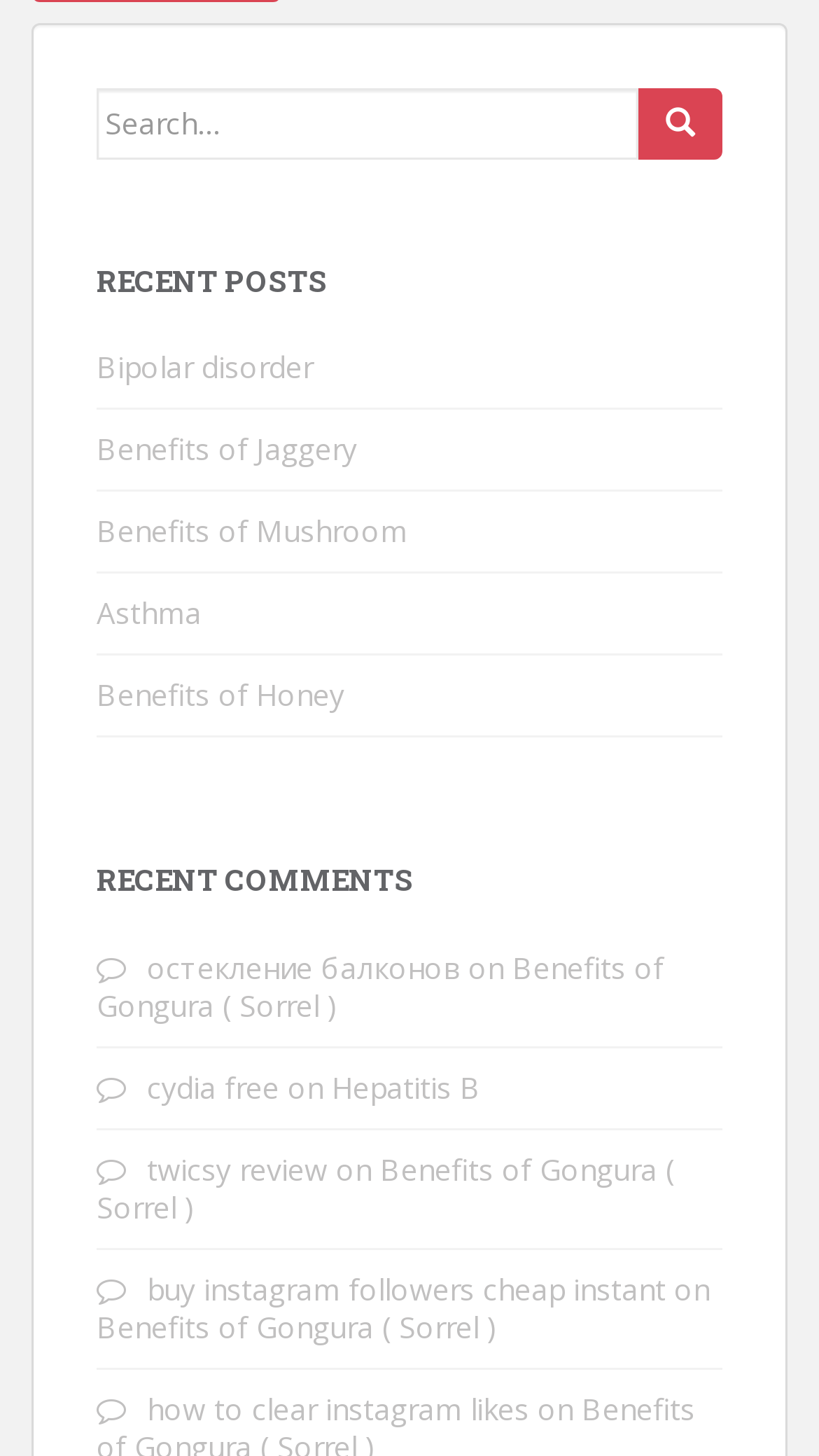Refer to the image and provide a thorough answer to this question:
How many recent posts are listed?

There are five links listed under the 'RECENT POSTS' heading, which suggests that there are five recent posts.